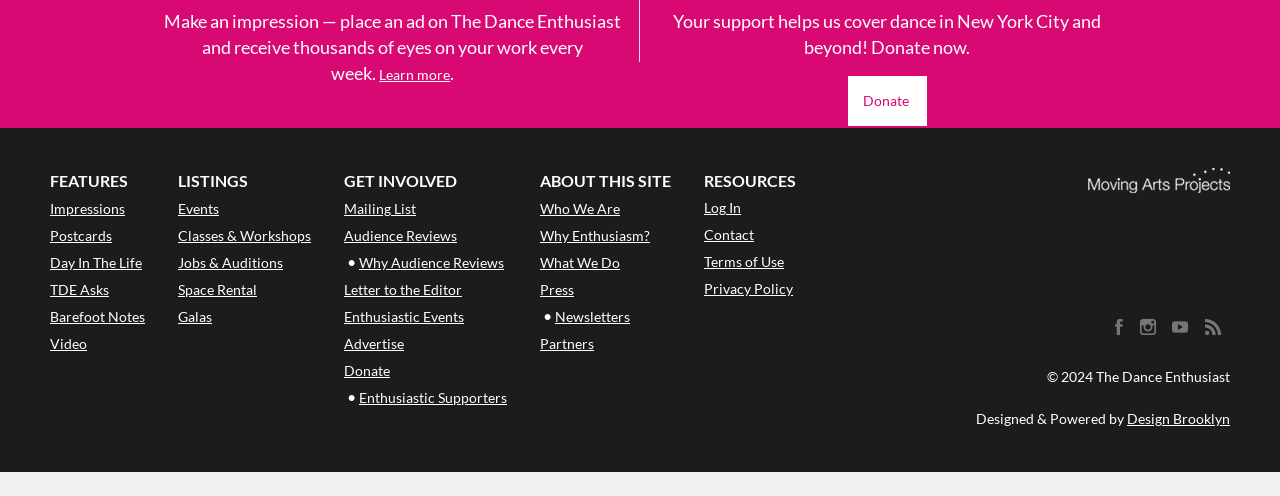Provide a one-word or brief phrase answer to the question:
How can users support the website?

Donate